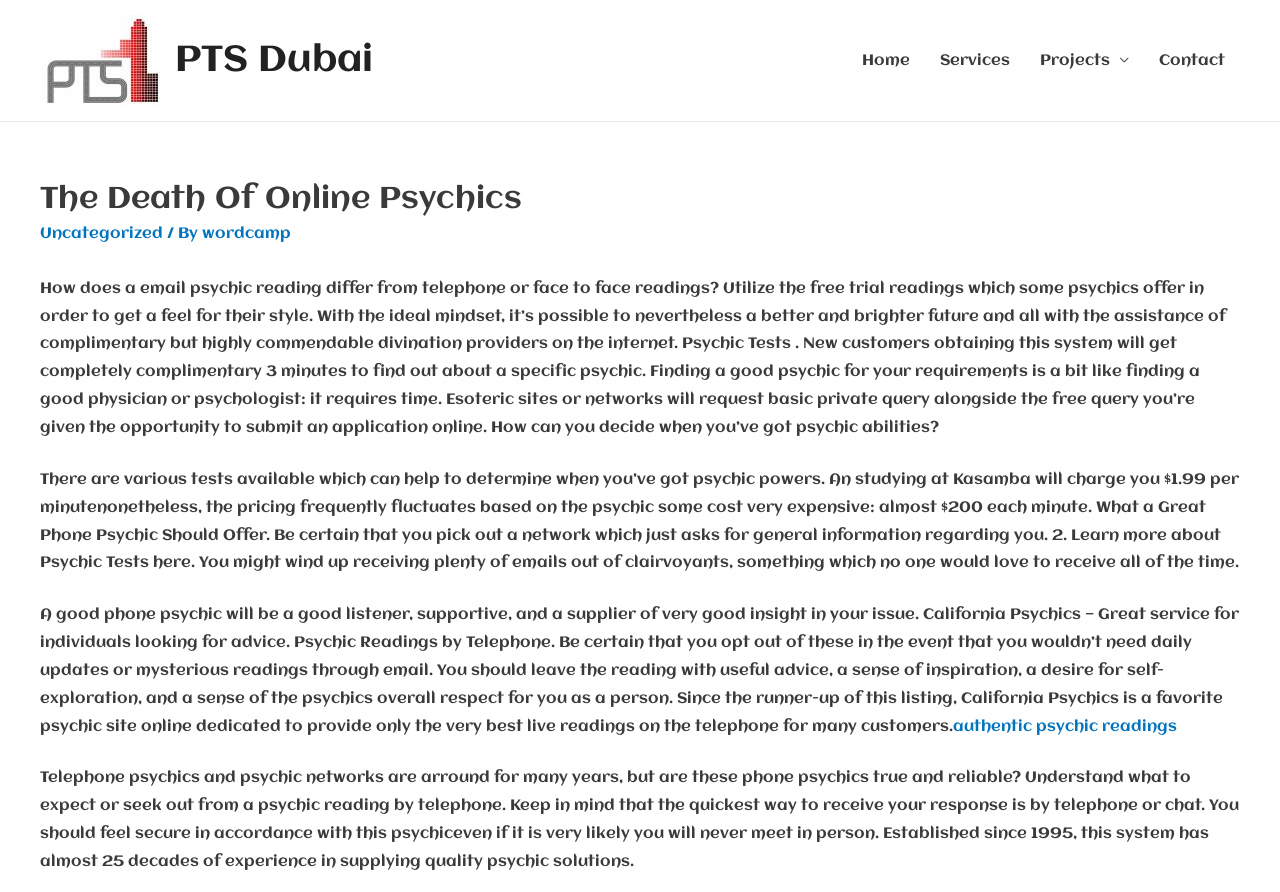Using the given element description, provide the bounding box coordinates (top-left x, top-left y, bottom-right x, bottom-right y) for the corresponding UI element in the screenshot: Home

[0.662, 0.034, 0.723, 0.101]